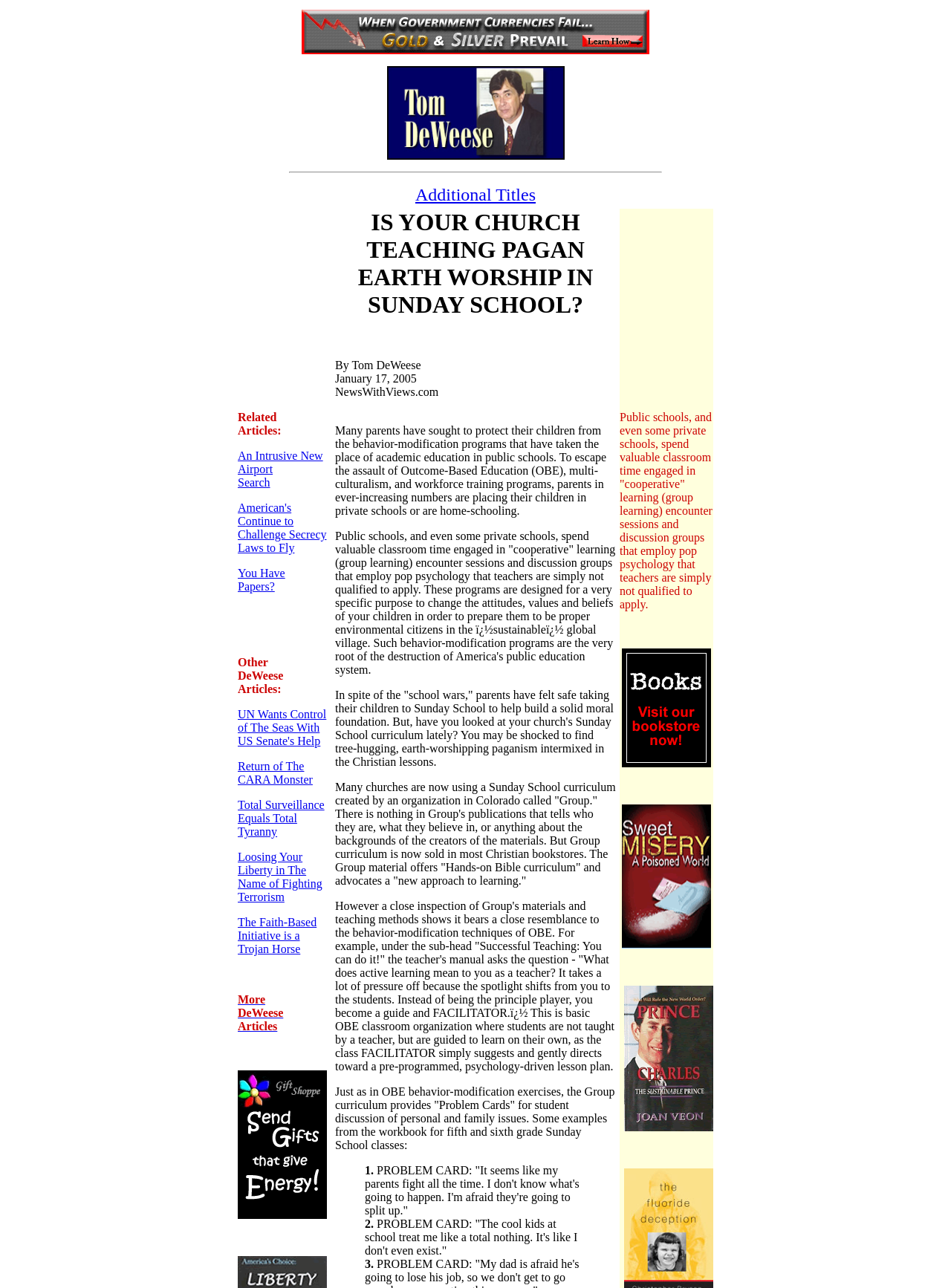What is the name of the organization creating the Sunday School curriculum?
Please give a detailed and elaborate answer to the question based on the image.

The name 'Group' is mentioned in the text as the organization creating the Sunday School curriculum, which is being used by many churches.